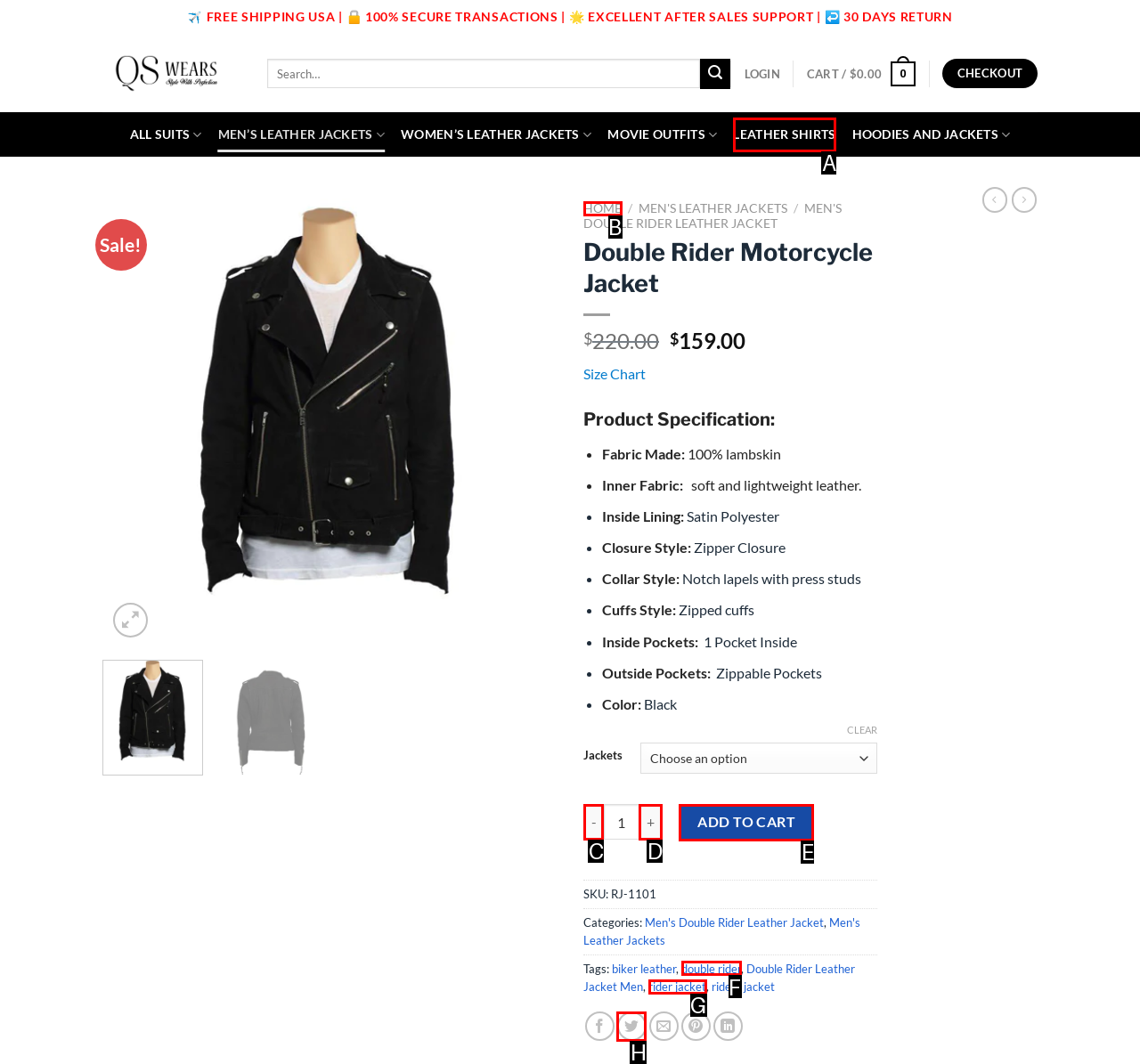Select the letter of the UI element you need to click to complete this task: Add to cart.

E